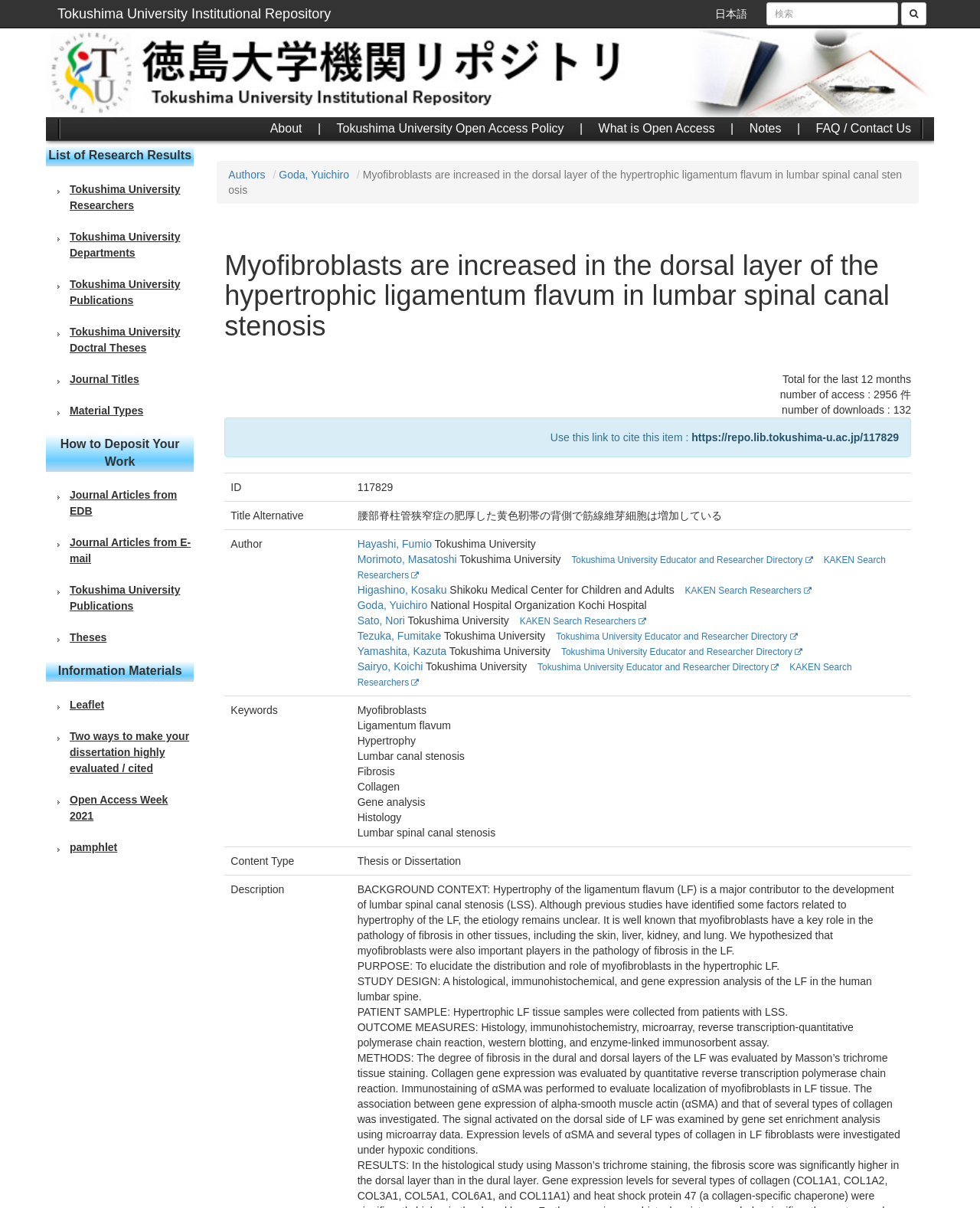Identify the bounding box coordinates of the element to click to follow this instruction: 'view information about authors'. Ensure the coordinates are four float values between 0 and 1, provided as [left, top, right, bottom].

[0.233, 0.139, 0.271, 0.15]